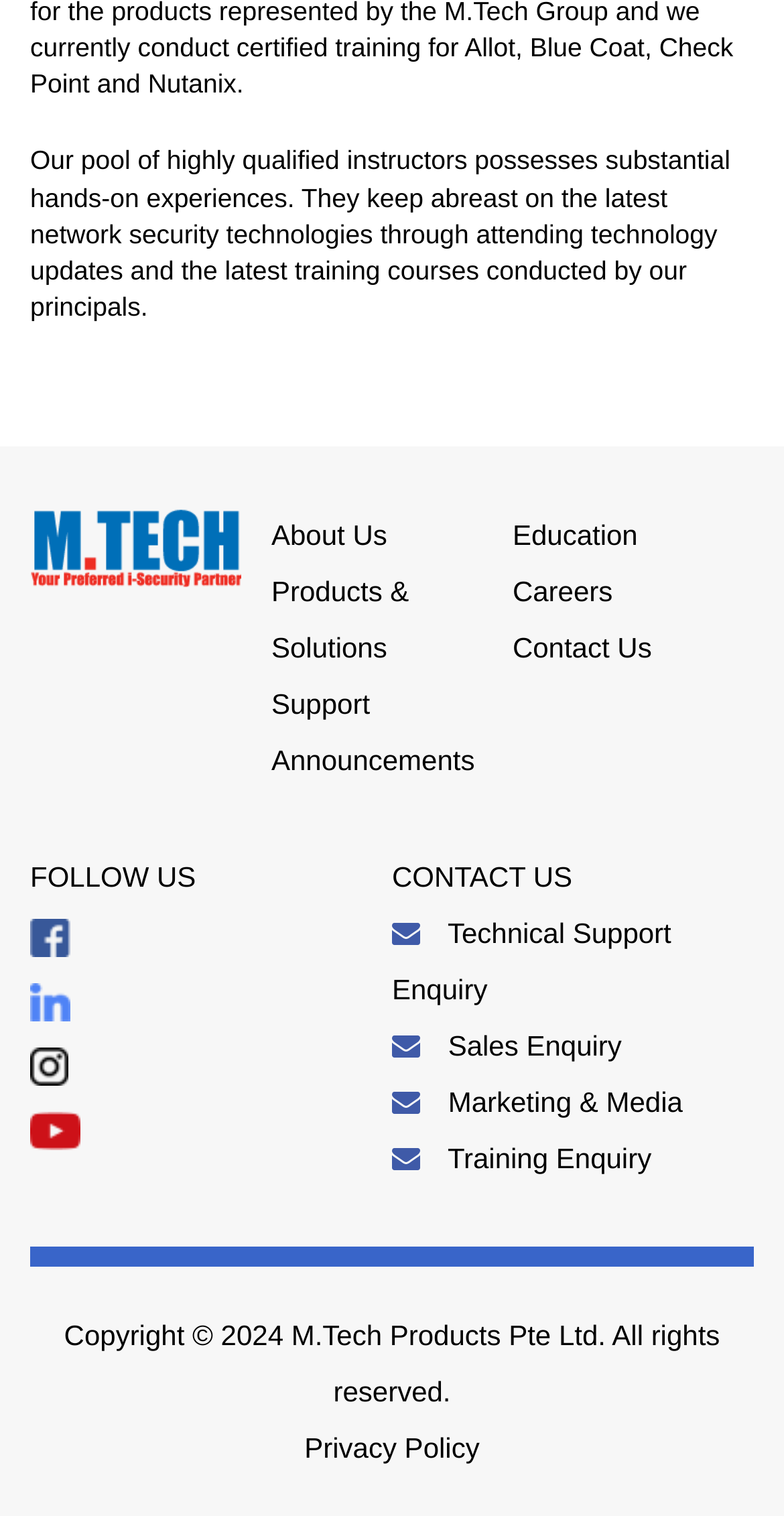Predict the bounding box coordinates of the area that should be clicked to accomplish the following instruction: "view Privacy Policy". The bounding box coordinates should consist of four float numbers between 0 and 1, i.e., [left, top, right, bottom].

[0.388, 0.945, 0.612, 0.966]